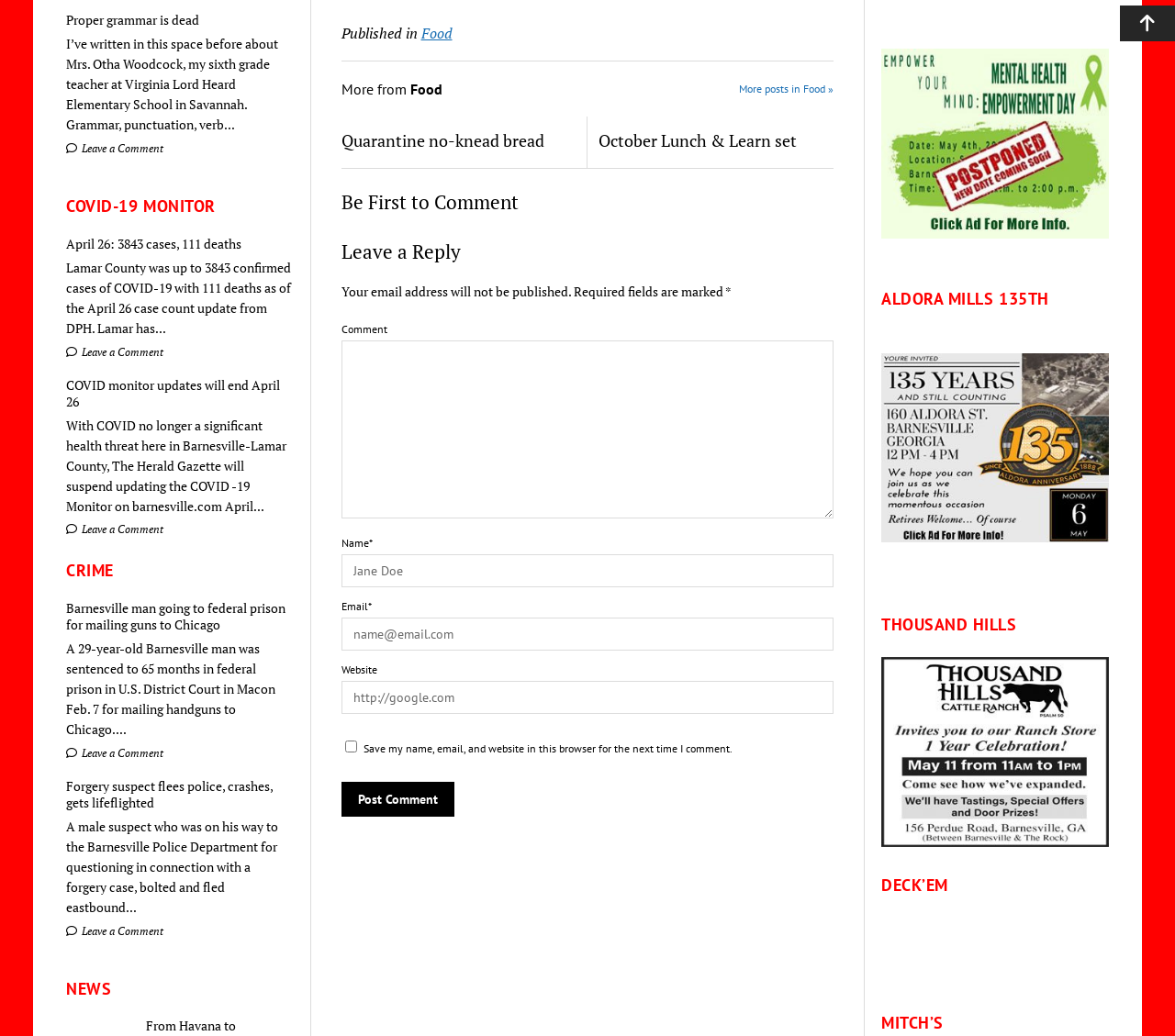What is the name of the school mentioned in the first article?
Look at the image and provide a short answer using one word or a phrase.

Virginia Lord Heard Elementary School